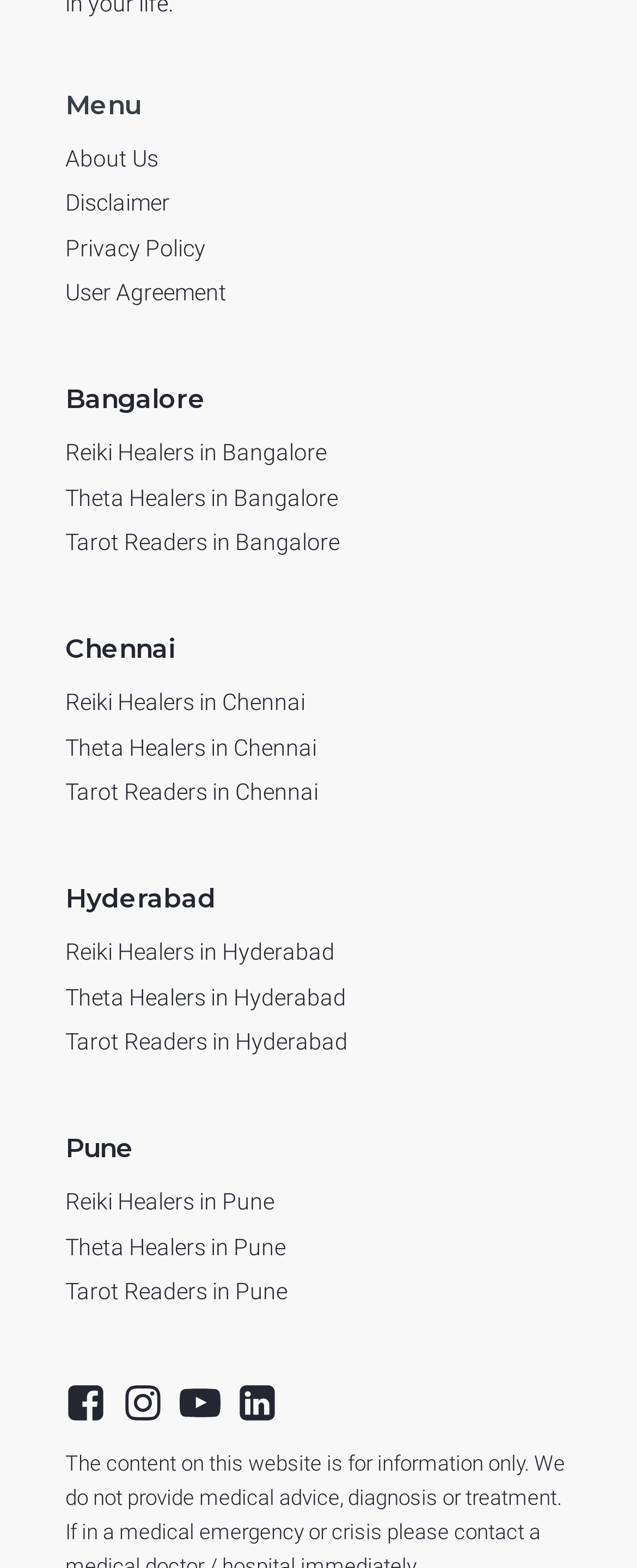What is the third type of healer listed in Bangalore?
Your answer should be a single word or phrase derived from the screenshot.

Tarot Readers